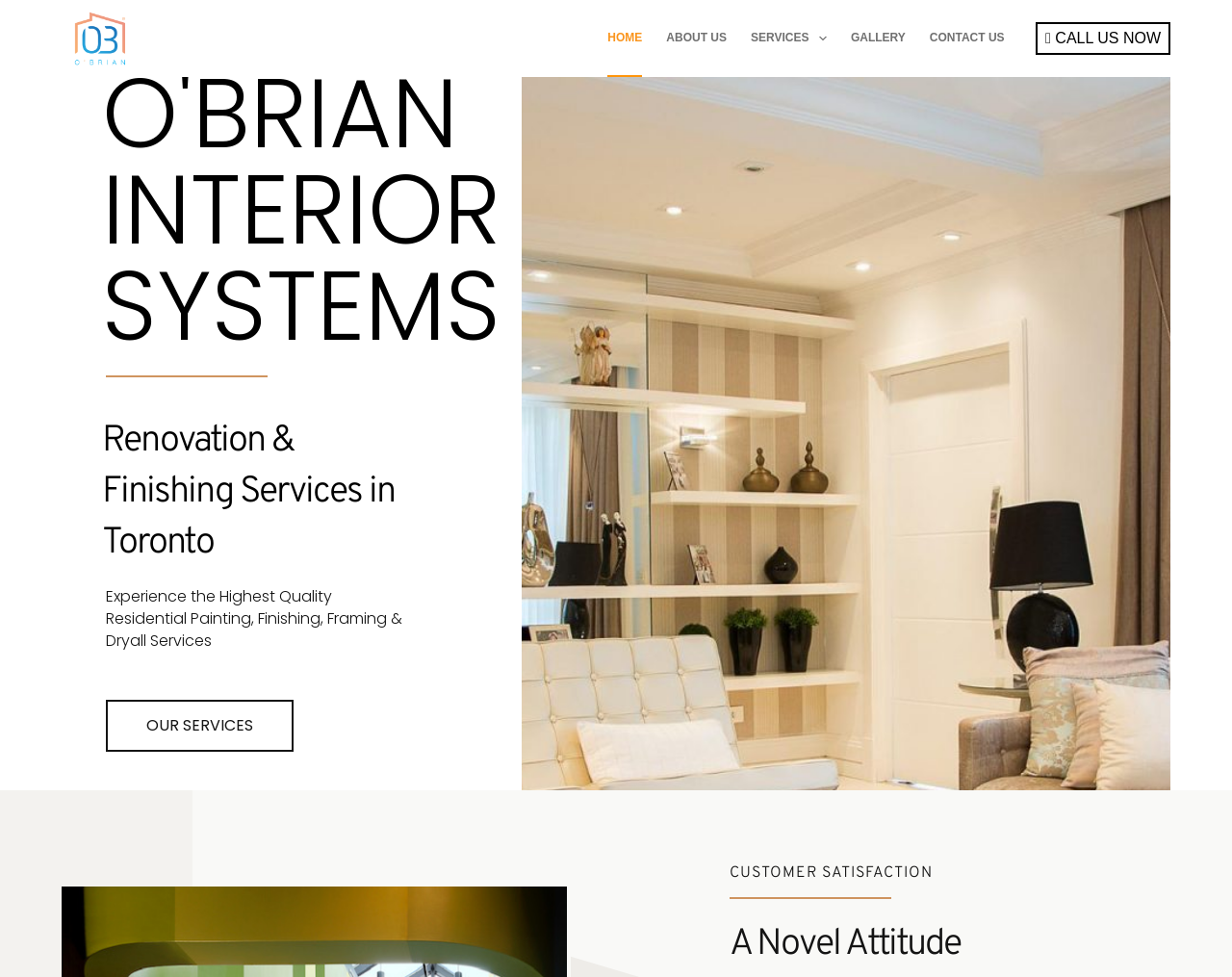Please find the bounding box coordinates for the clickable element needed to perform this instruction: "Click the 'HOME' menu item".

[0.483, 0.0, 0.531, 0.079]